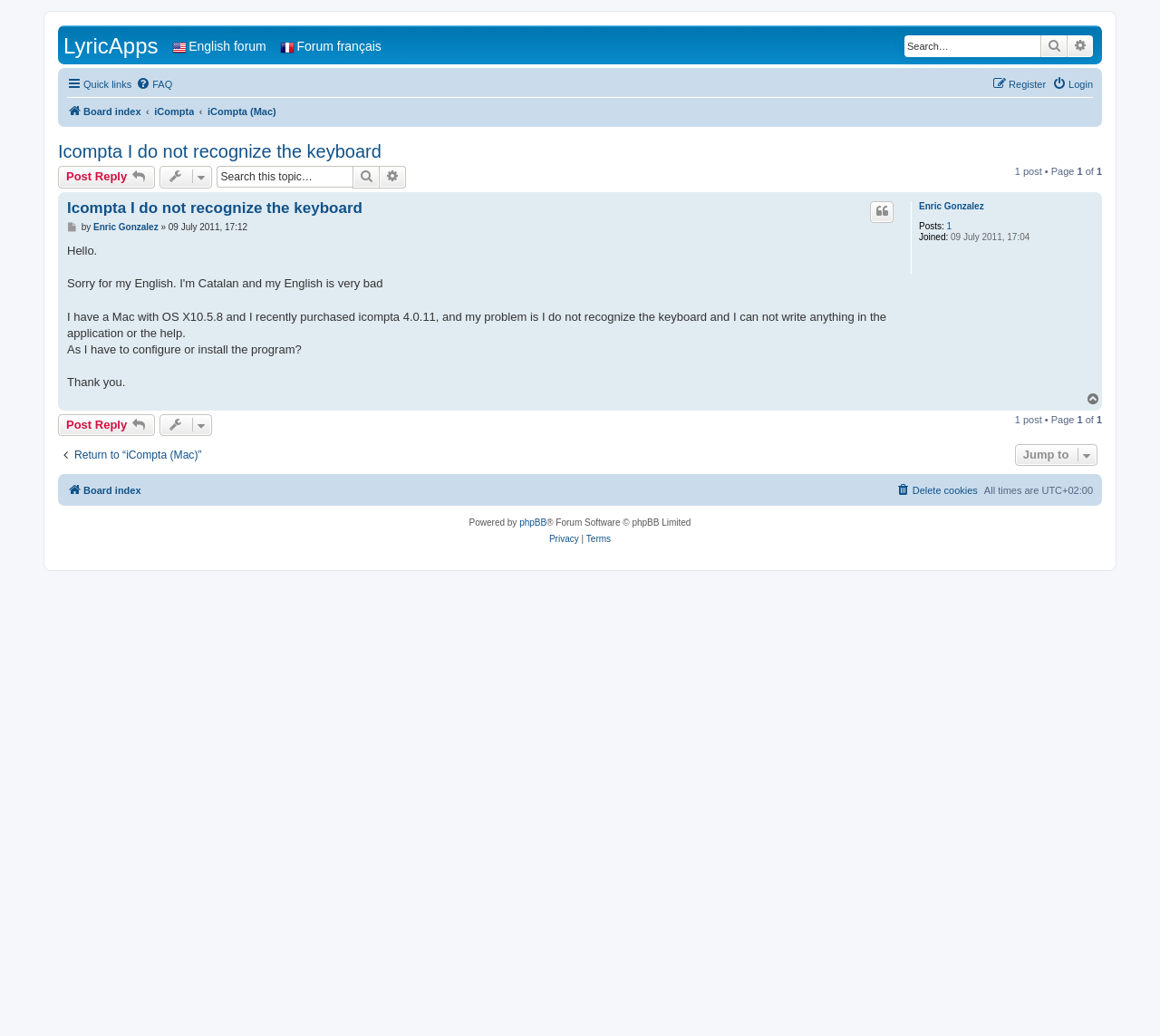Respond to the question below with a concise word or phrase:
What is the name of the software being discussed in this topic?

iCompta